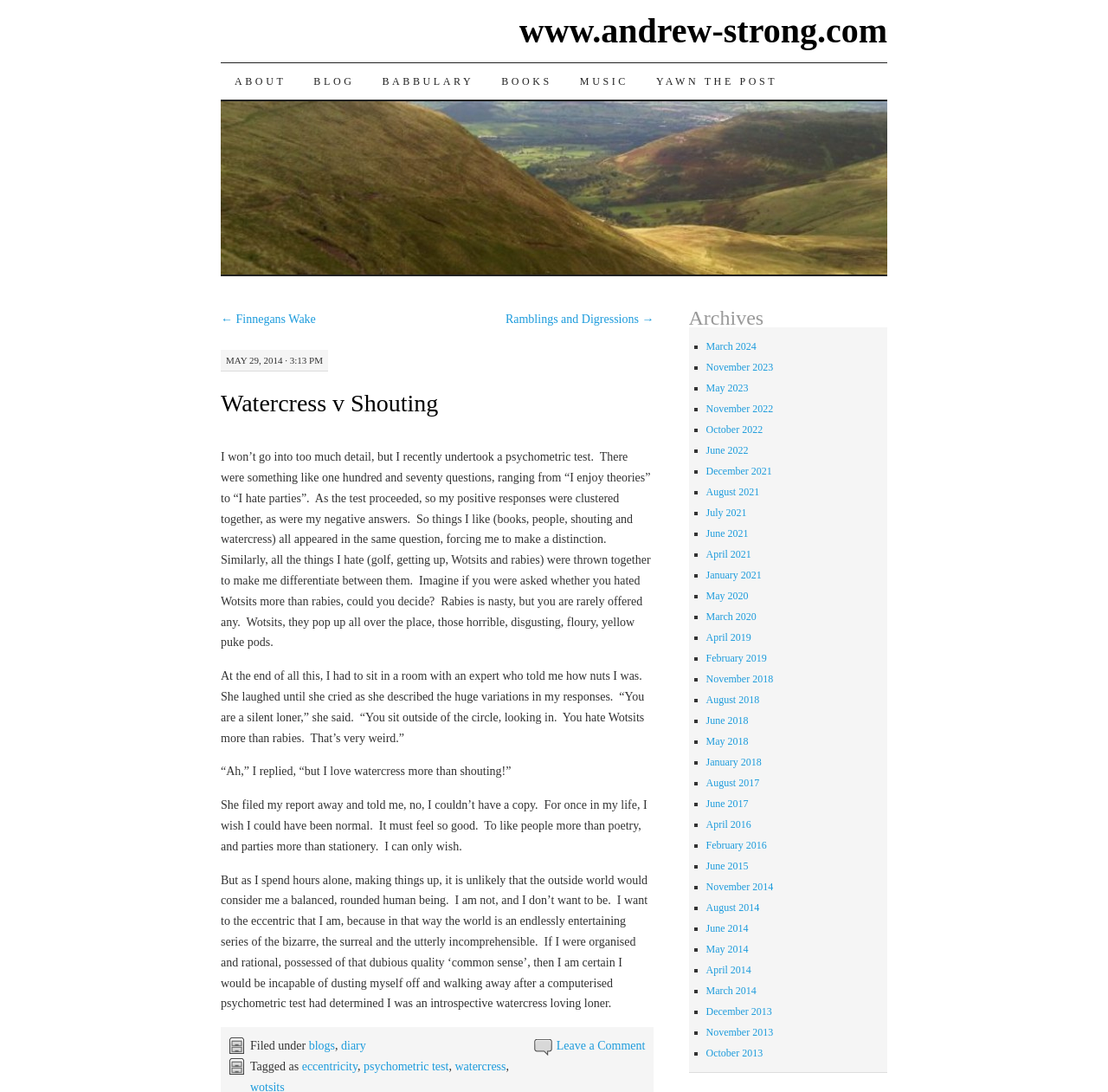Please determine the bounding box coordinates for the UI element described here. Use the format (top-left x, top-left y, bottom-right x, bottom-right y) with values bounded between 0 and 1: Leave a Comment

[0.502, 0.952, 0.582, 0.964]